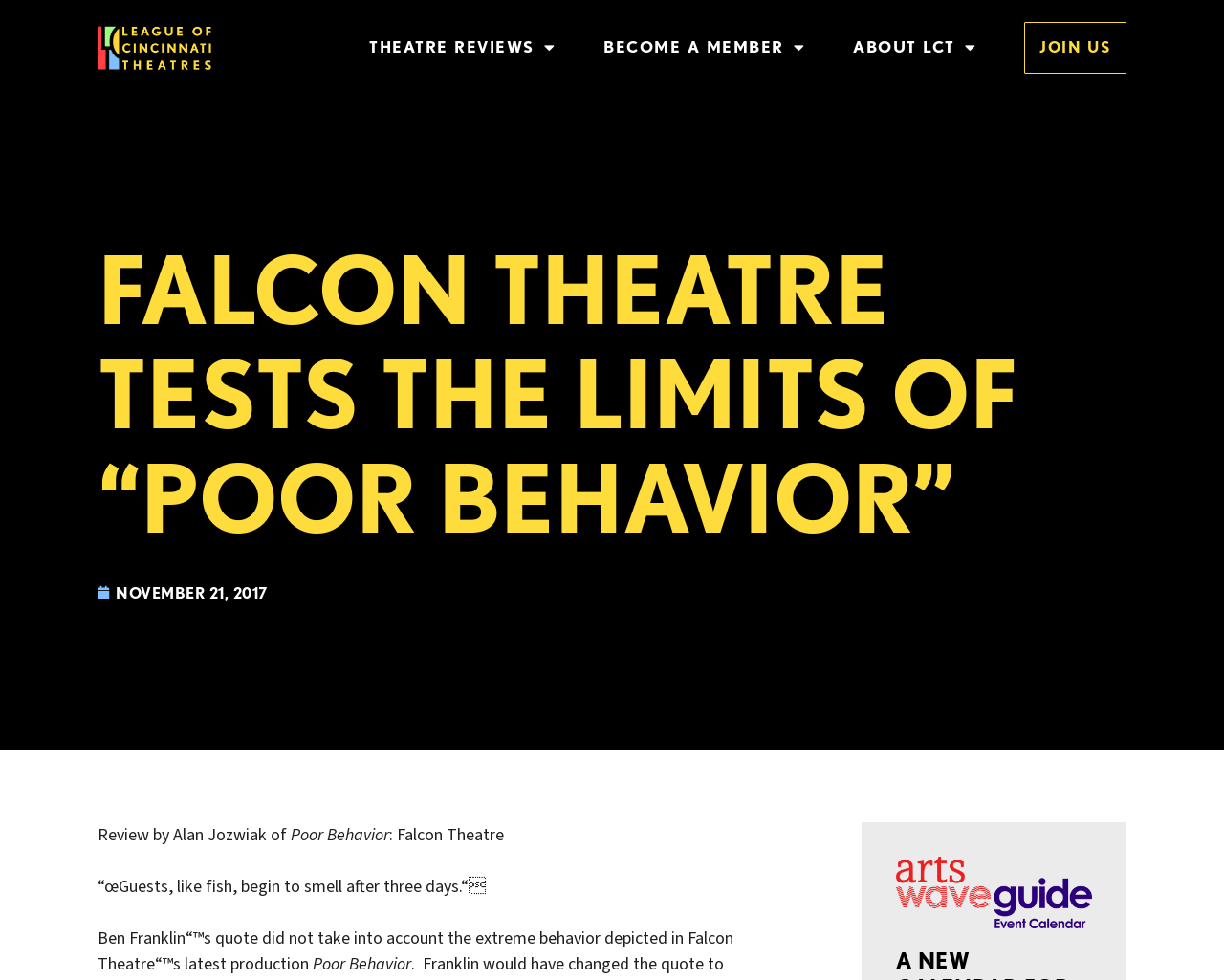Please answer the following query using a single word or phrase: 
What is the name of the theatre being reviewed?

Falcon Theatre